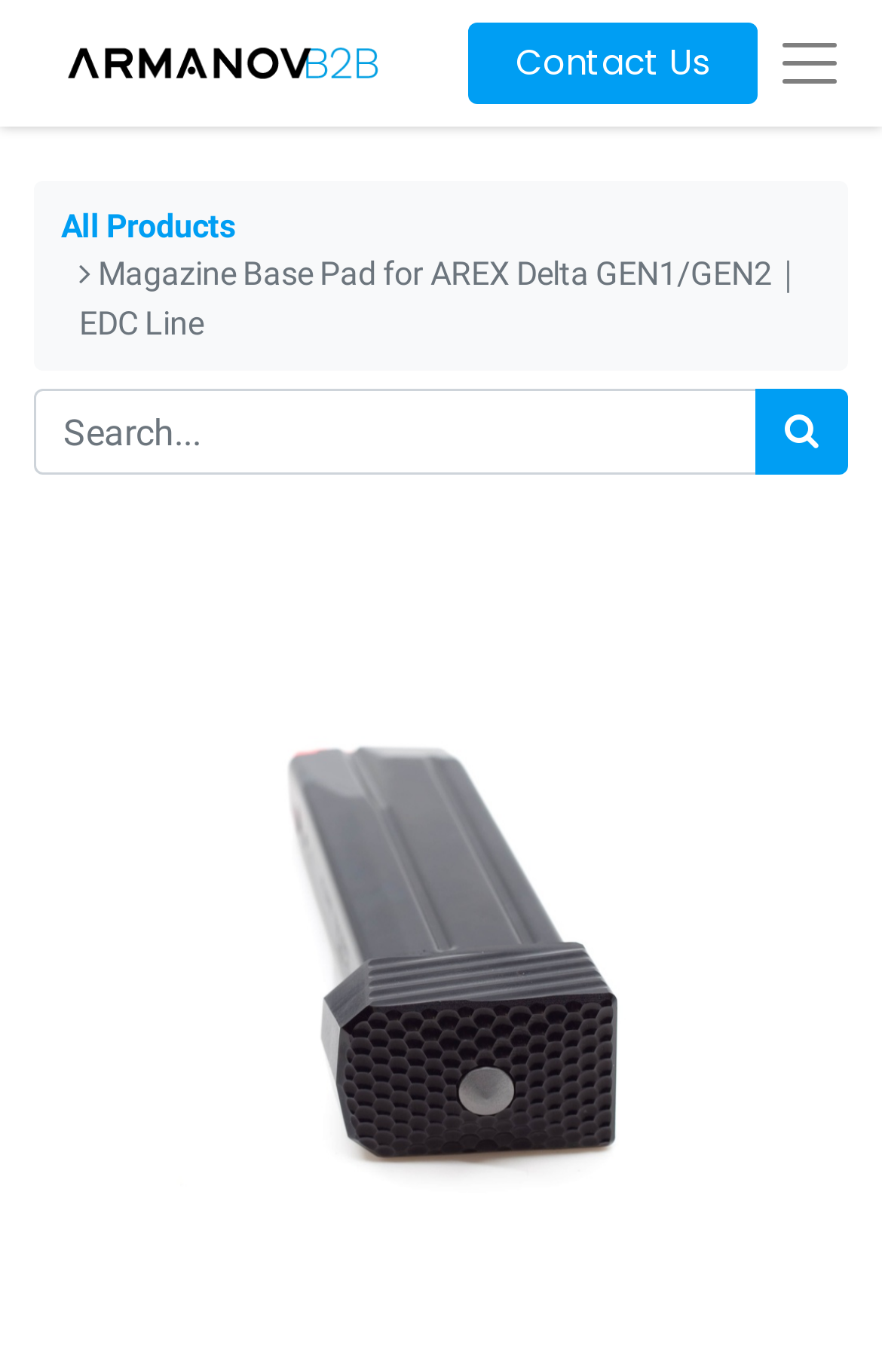Using the provided element description: "parent_node: Contact Us", identify the bounding box coordinates. The coordinates should be four floats between 0 and 1 in the order [left, top, right, bottom].

[0.041, 0.013, 0.469, 0.079]